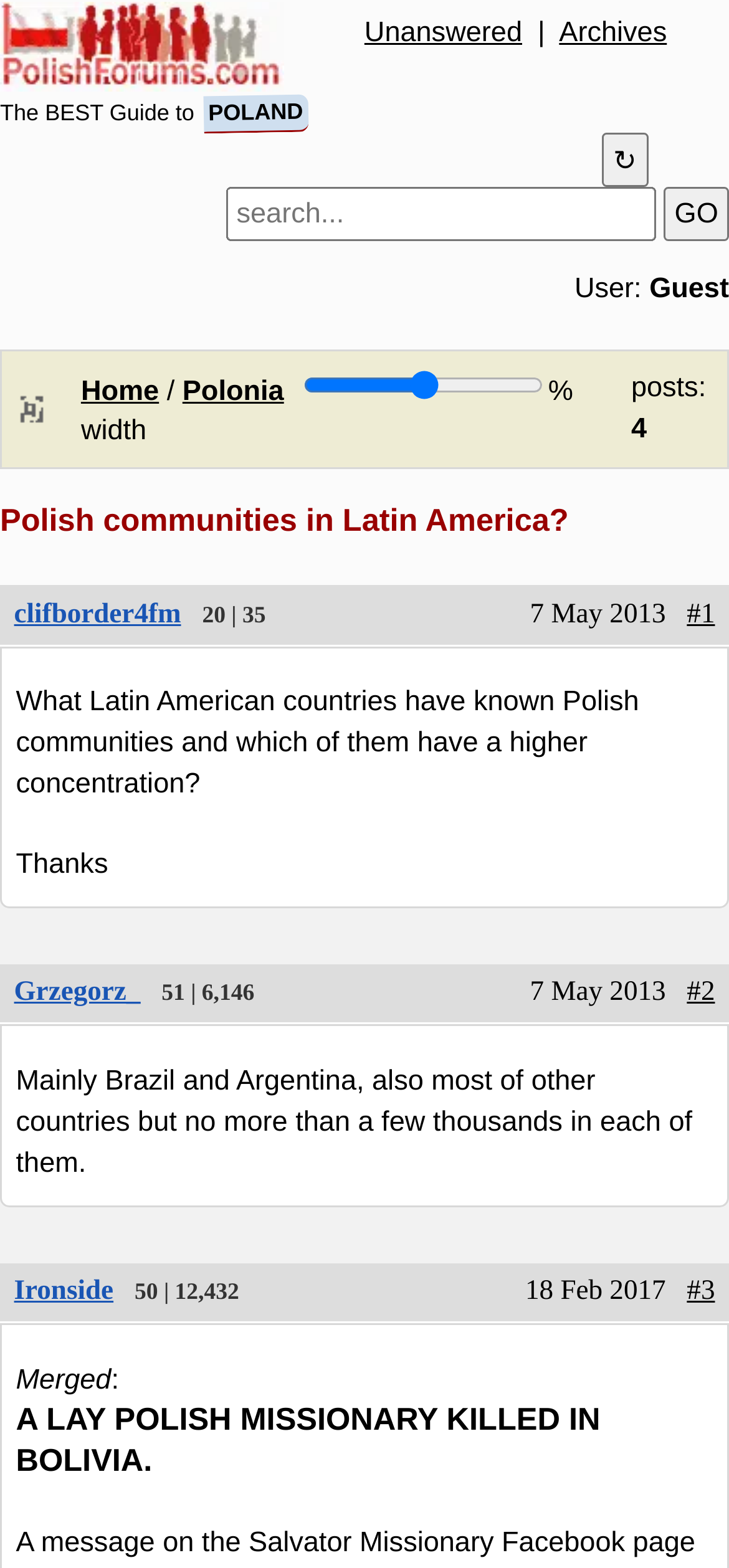Please determine the bounding box coordinates of the area that needs to be clicked to complete this task: 'Click on the first thread'. The coordinates must be four float numbers between 0 and 1, formatted as [left, top, right, bottom].

[0.019, 0.382, 0.248, 0.401]